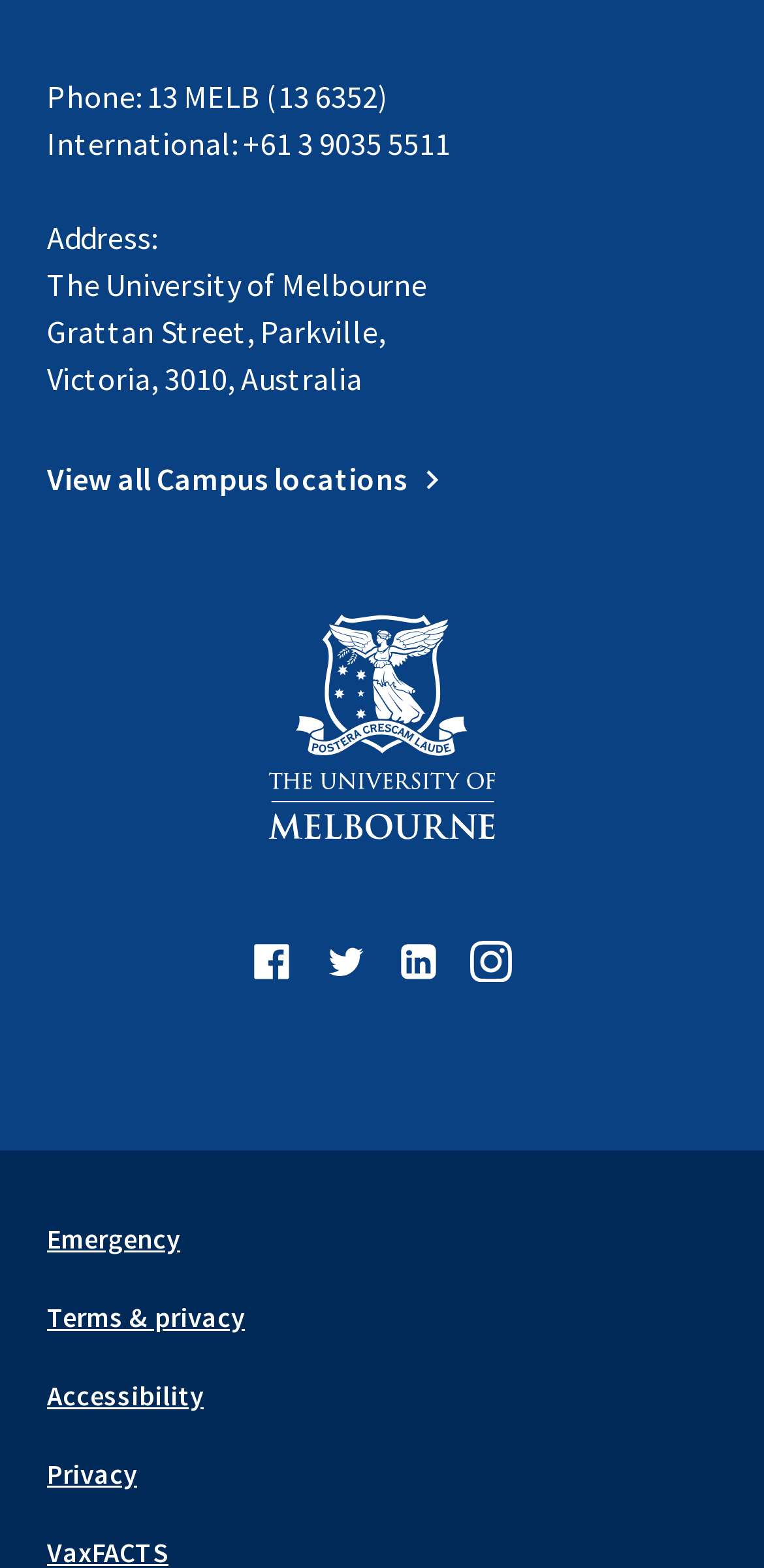Find the bounding box of the web element that fits this description: "View all Campus locations Chevron-right".

[0.062, 0.289, 0.578, 0.319]